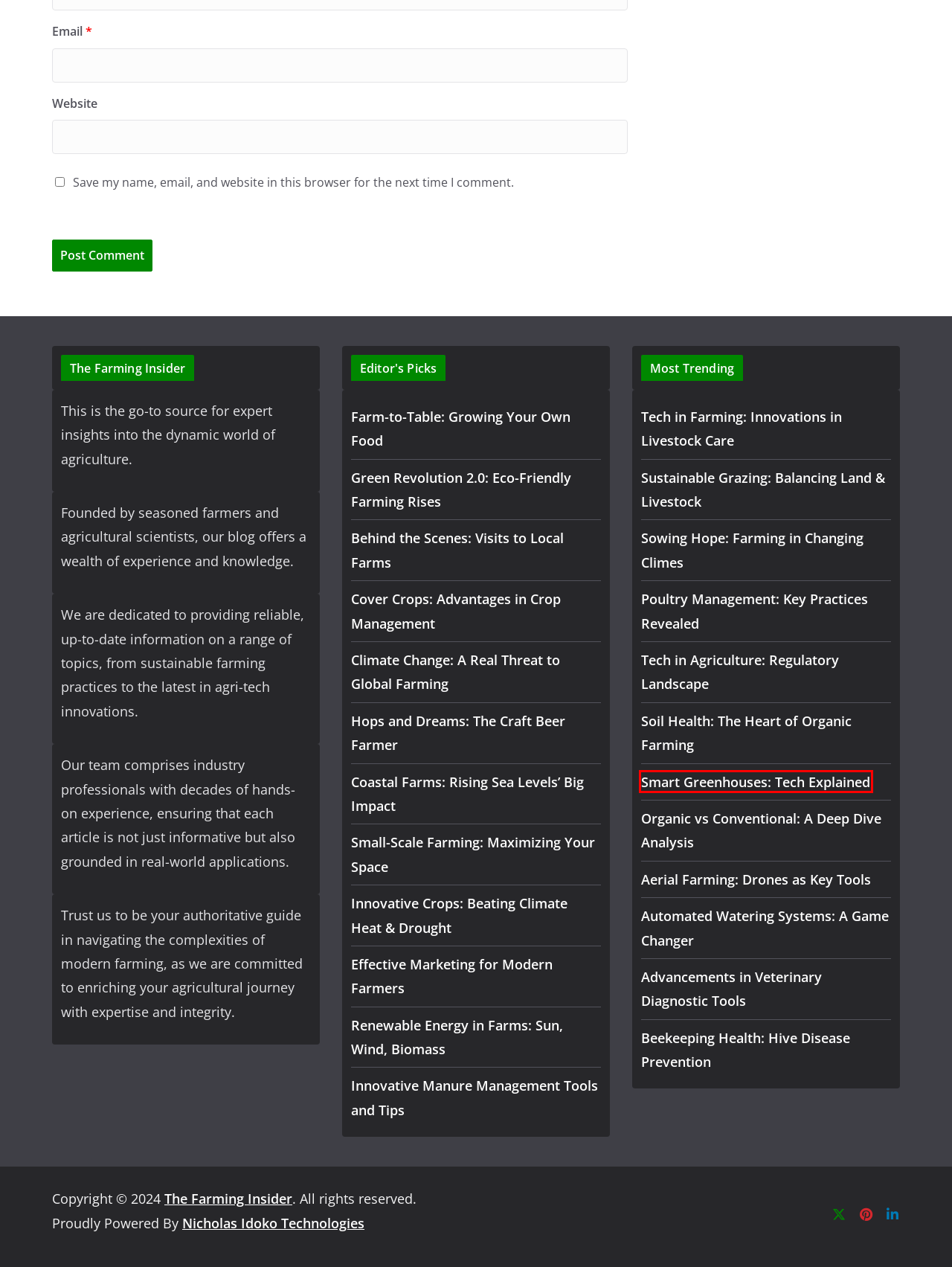A screenshot of a webpage is given with a red bounding box around a UI element. Choose the description that best matches the new webpage shown after clicking the element within the red bounding box. Here are the candidates:
A. Aerial Farming: Drones as Key Tools
B. Green Revolution 2.0: Eco-Friendly Farming Rises
C. Sowing Hope: Farming in Changing Climes
D. Small-Scale Farming: Maximizing Your Space
E. Innovative Manure Management Tools and Tips
F. Poultry Management: Key Practices Revealed
G. Smart Greenhouses: Tech Explained
H. Tech in Agriculture: Regulatory Landscape

G